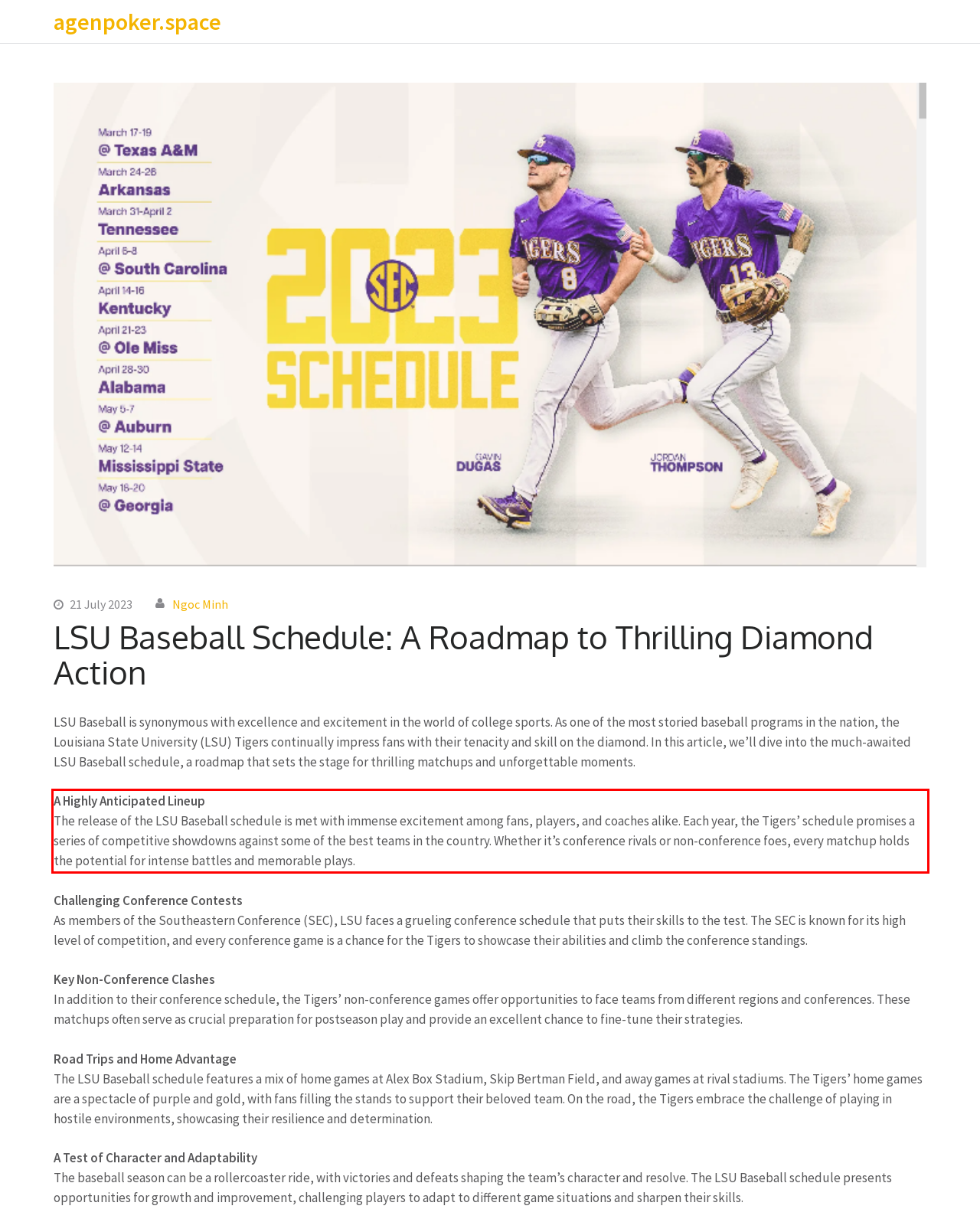The screenshot you have been given contains a UI element surrounded by a red rectangle. Use OCR to read and extract the text inside this red rectangle.

A Highly Anticipated Lineup The release of the LSU Baseball schedule is met with immense excitement among fans, players, and coaches alike. Each year, the Tigers’ schedule promises a series of competitive showdowns against some of the best teams in the country. Whether it’s conference rivals or non-conference foes, every matchup holds the potential for intense battles and memorable plays.